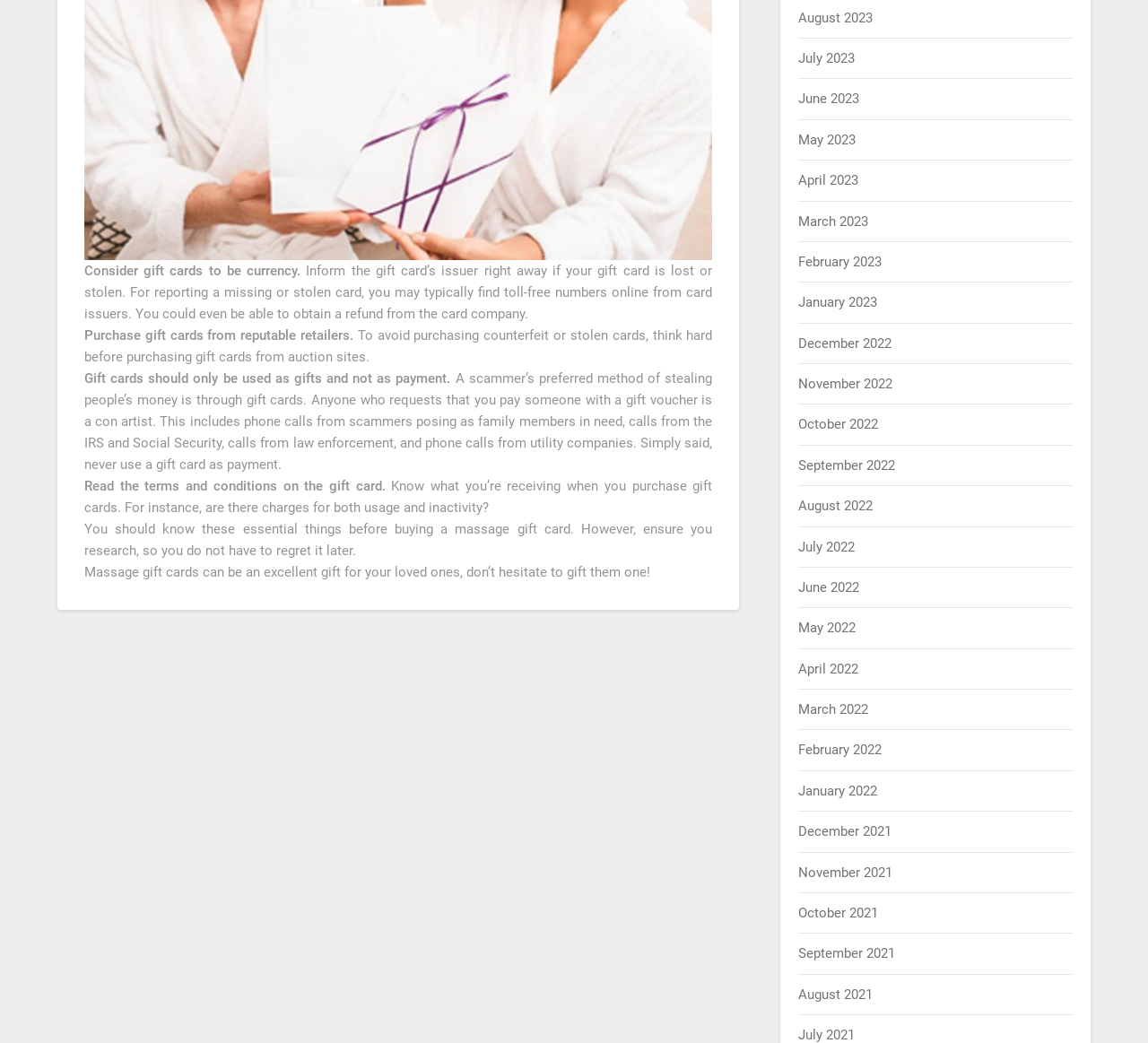Determine the bounding box of the UI component based on this description: "November 2022". The bounding box coordinates should be four float values between 0 and 1, i.e., [left, top, right, bottom].

[0.696, 0.36, 0.778, 0.376]